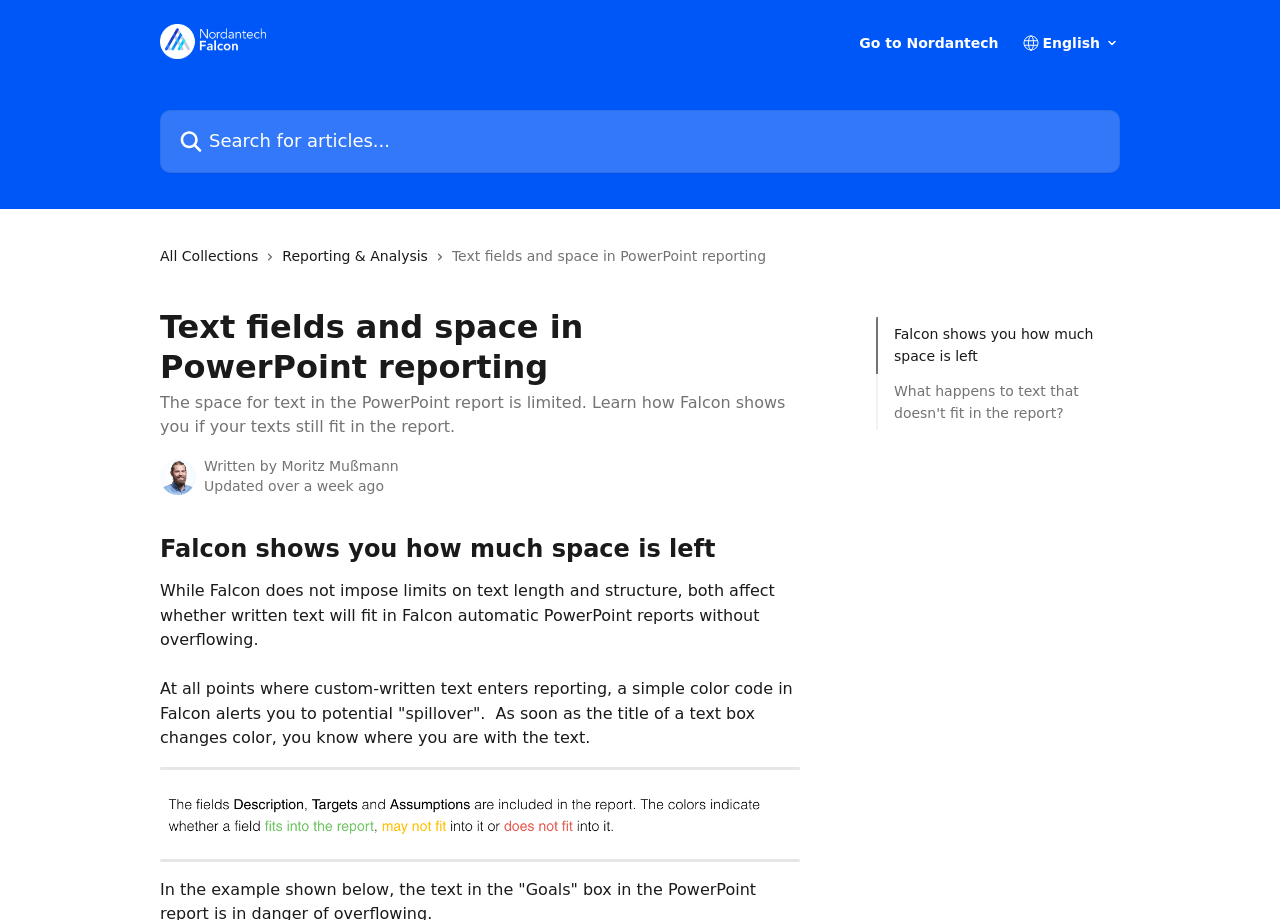What is the current status of this article?
Could you please answer the question thoroughly and with as much detail as possible?

The webpage displays the text 'Updated over a week ago', indicating that the article was last updated more than a week ago. This suggests that the content may not be up-to-date or may have been revised since then.